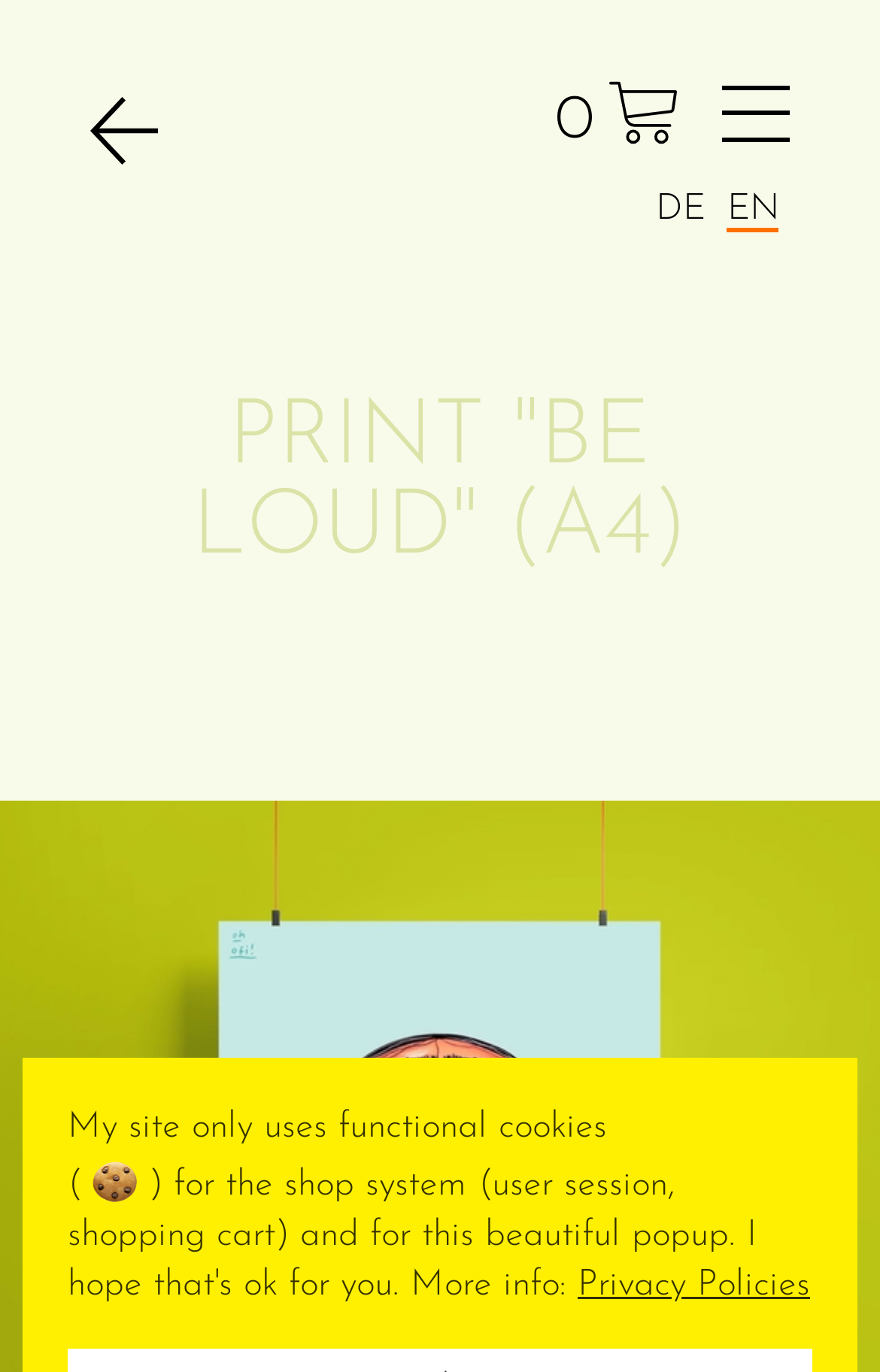Offer a meticulous caption that includes all visible features of the webpage.

The webpage appears to be an online shop or portfolio for an artist, Oh Ofi, featuring their illustration work. At the top left, there is a logo or icon linked to the homepage, accompanied by a small image. 

To the right of the logo, there are language options, "DE" and "EN", which are likely links to switch the website's language. Below the language options, there is a navigation menu with links to "Home", "About", "Work", "Shop", "Shipping Info", and "Contact". 

The main content of the page is focused on a specific print, "PRINT "BE LOUD" (A4)", which is announced by a heading. There is no descriptive text about the print, but an image of the print is displayed at the bottom right of the page.

At the bottom left, there is a notice about the website's use of functional cookies, accompanied by a small "Cookie" icon and a link to "Privacy Policies".